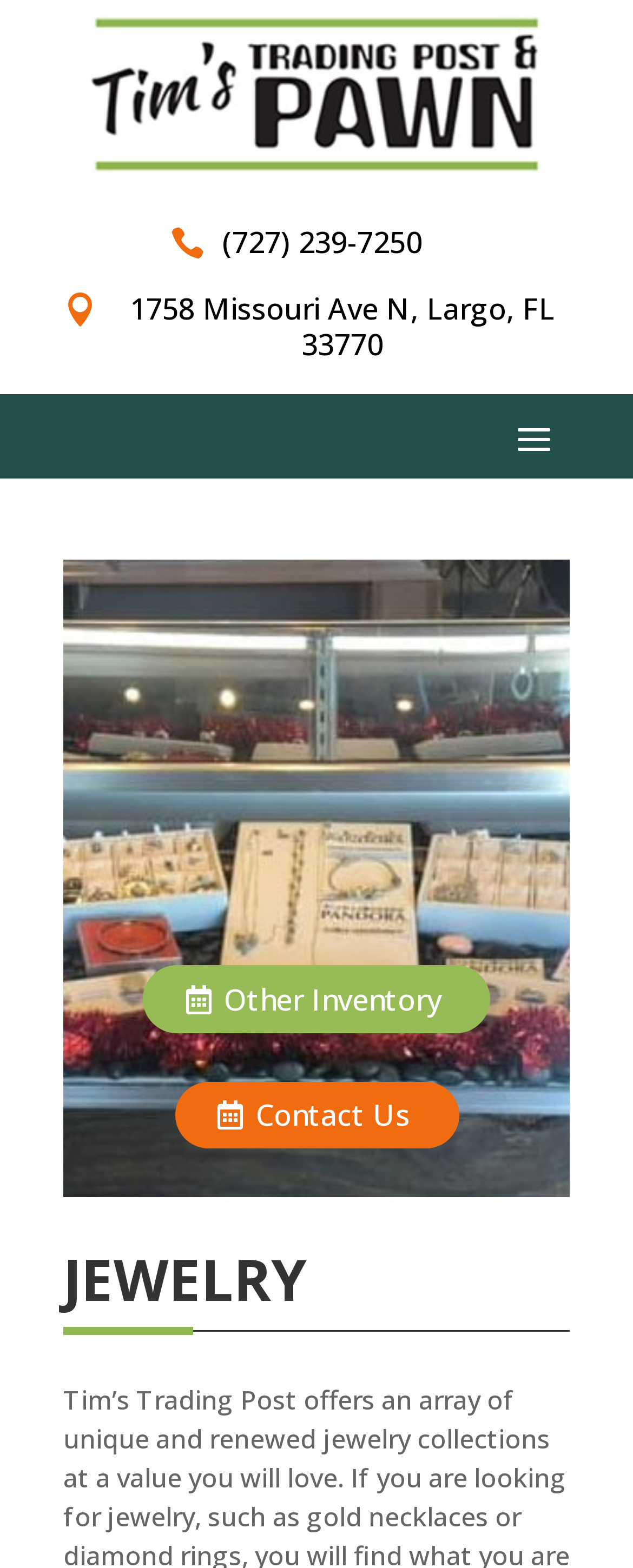Bounding box coordinates should be provided in the format (top-left x, top-left y, bottom-right x, bottom-right y) with all values between 0 and 1. Identify the bounding box for this UI element: Other Inventory

[0.226, 0.616, 0.774, 0.659]